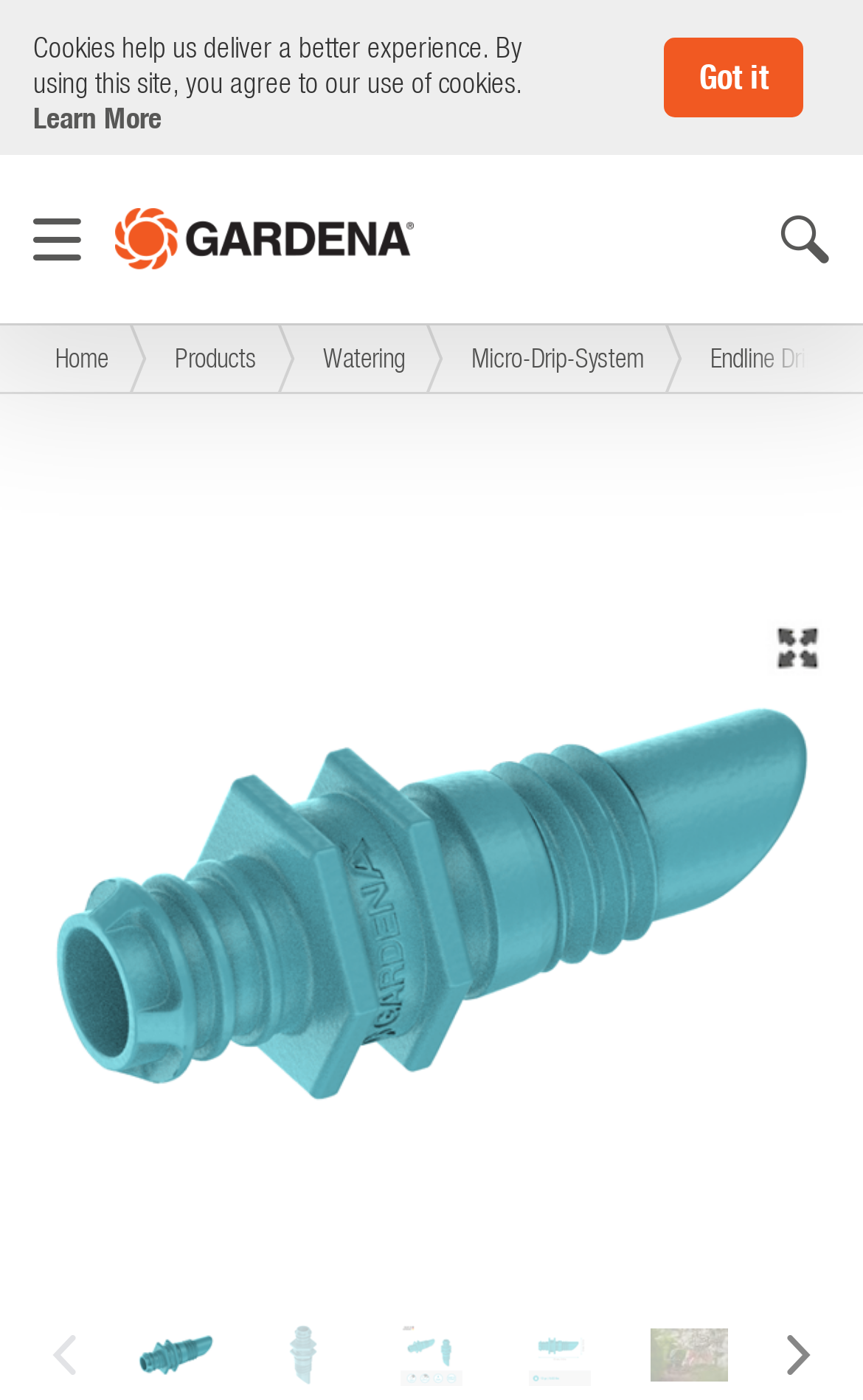Determine the bounding box coordinates for the element that should be clicked to follow this instruction: "Select the Micro-Drip-System option". The coordinates should be given as four float numbers between 0 and 1, in the format [left, top, right, bottom].

[0.521, 0.232, 0.772, 0.28]